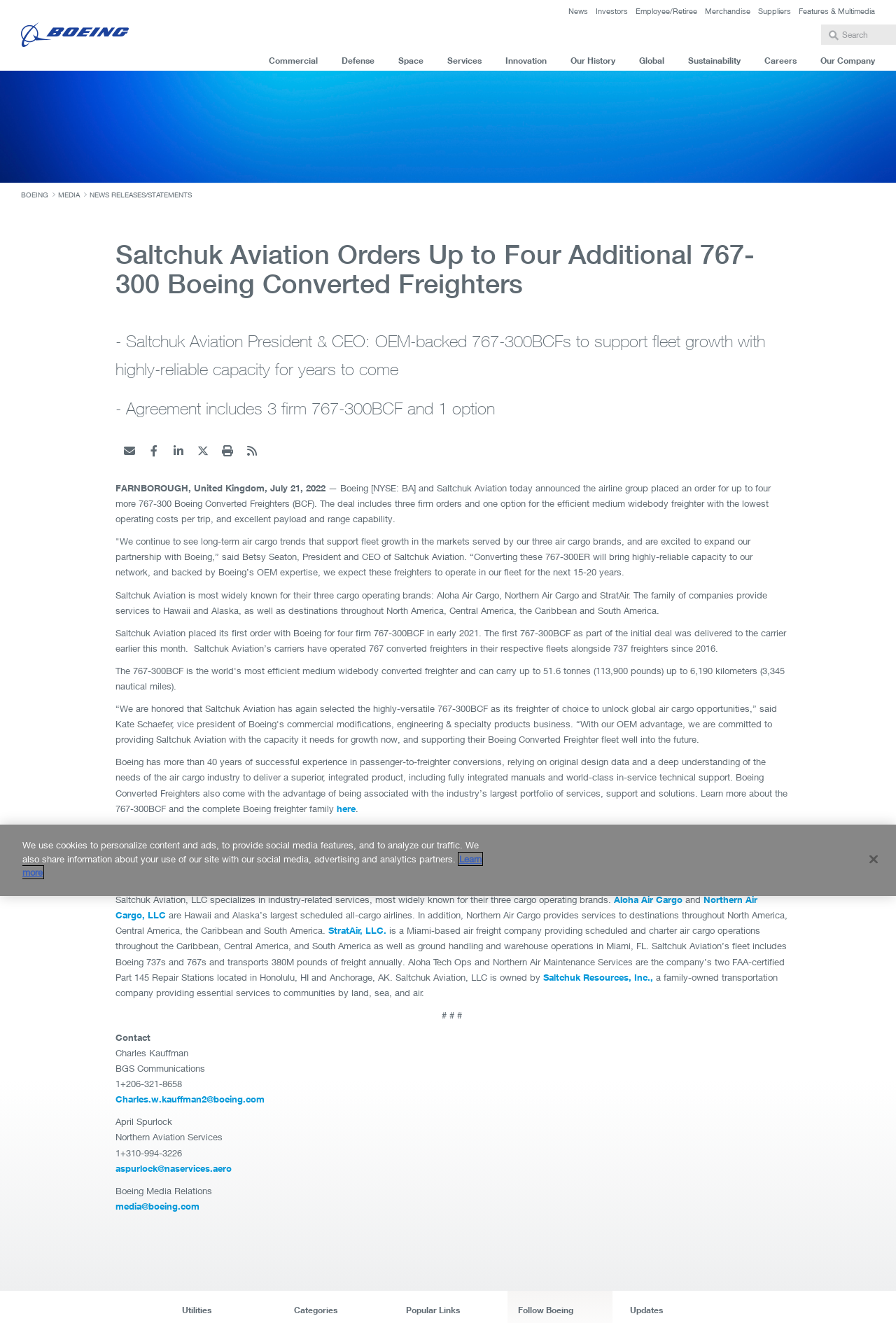Respond to the question below with a single word or phrase:
How many 767-300BCF did Saltchuk Aviation order in early 2021?

Four